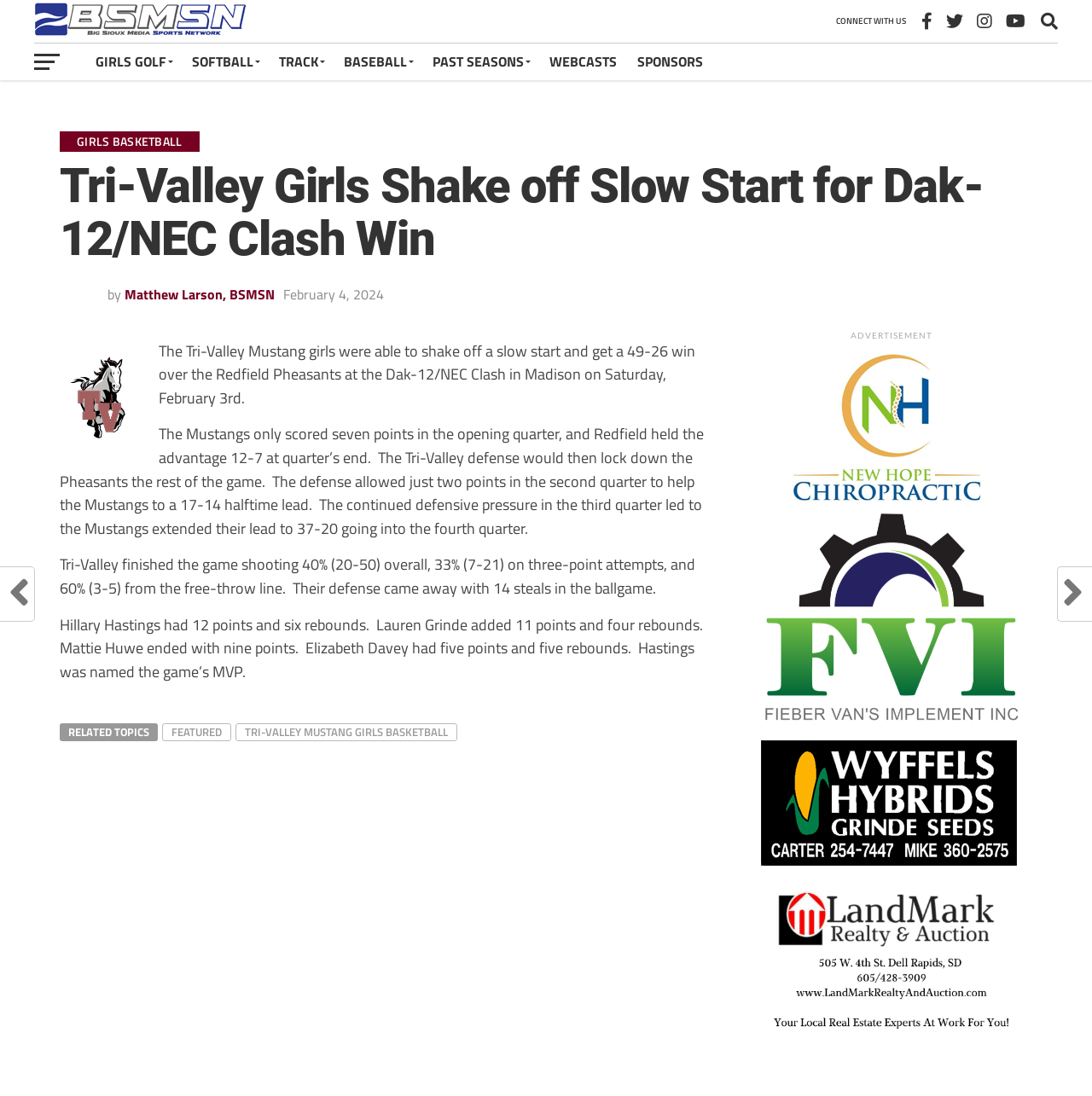Identify the bounding box for the described UI element. Provide the coordinates in (top-left x, top-left y, bottom-right x, bottom-right y) format with values ranging from 0 to 1: alt="New Hope Chiropractic Advertisement"

[0.697, 0.447, 0.931, 0.465]